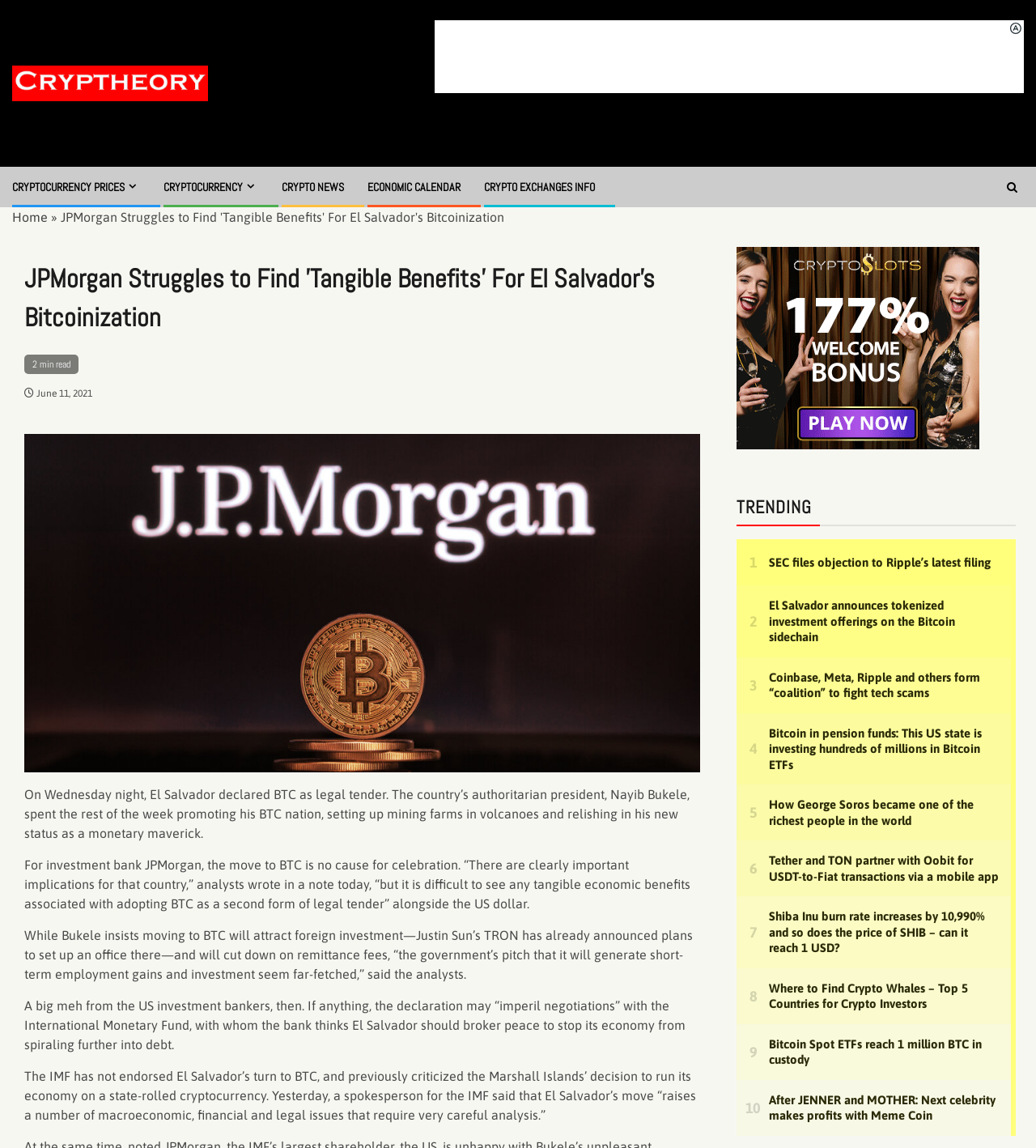Determine the bounding box coordinates of the clickable element to achieve the following action: 'Read the article 'JPMorgan Struggles to Find 'Tangible Benefits' For El Salvador's Bitcoinization''. Provide the coordinates as four float values between 0 and 1, formatted as [left, top, right, bottom].

[0.023, 0.226, 0.676, 0.293]